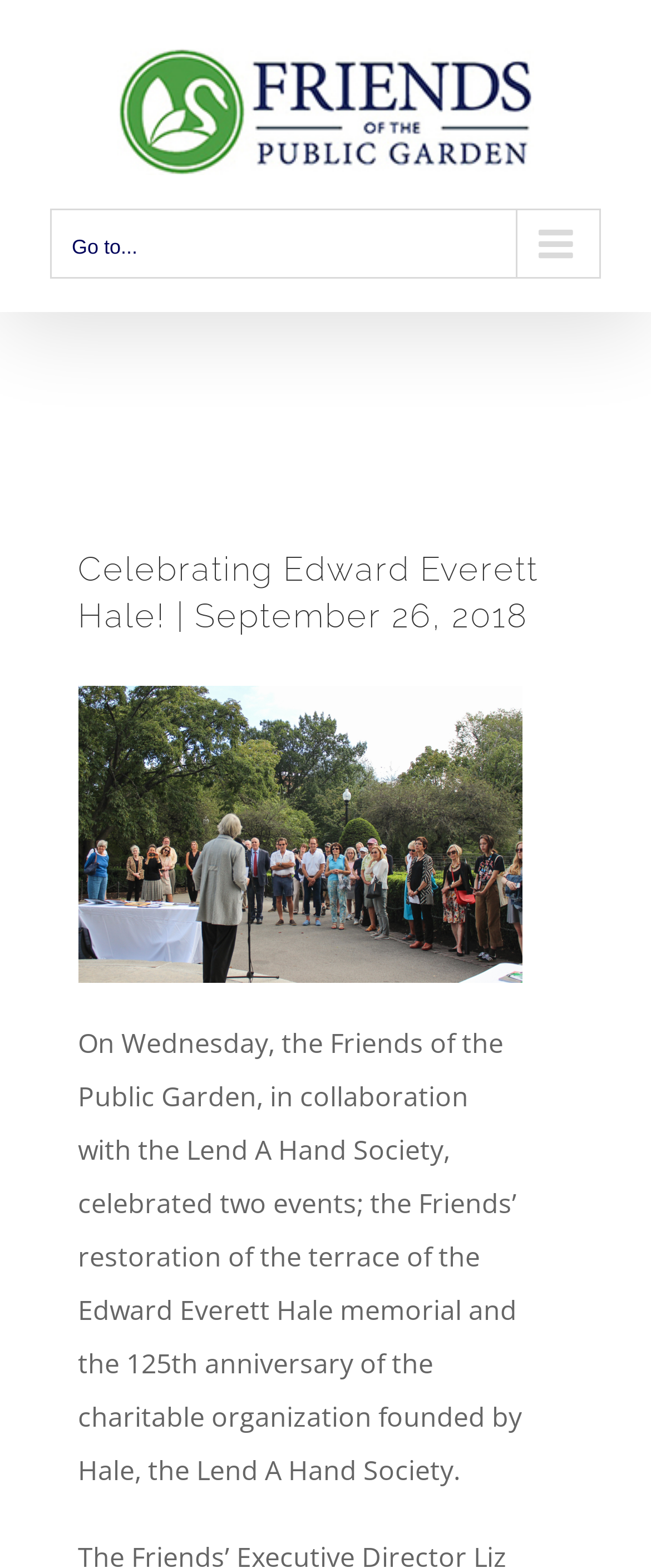Using the webpage screenshot, find the UI element described by Go to Top. Provide the bounding box coordinates in the format (top-left x, top-left y, bottom-right x, bottom-right y), ensuring all values are floating point numbers between 0 and 1.

[0.695, 0.628, 0.808, 0.675]